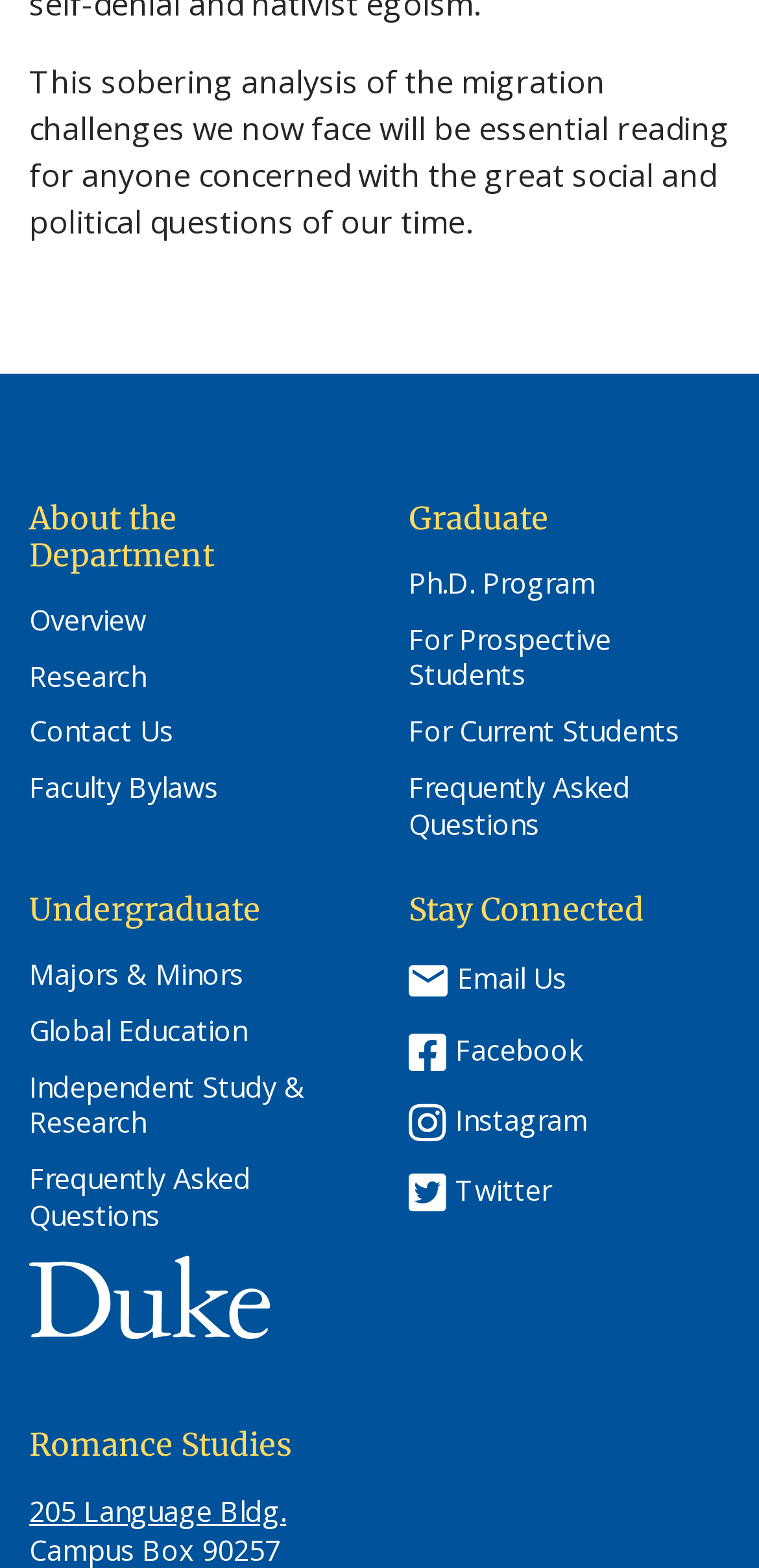Using the information from the screenshot, answer the following question thoroughly:
What is the name of the department?

The name of the department can be found in the heading element with the text 'Romance Studies' located at the top of the webpage, with a bounding box coordinate of [0.038, 0.909, 0.462, 0.933].